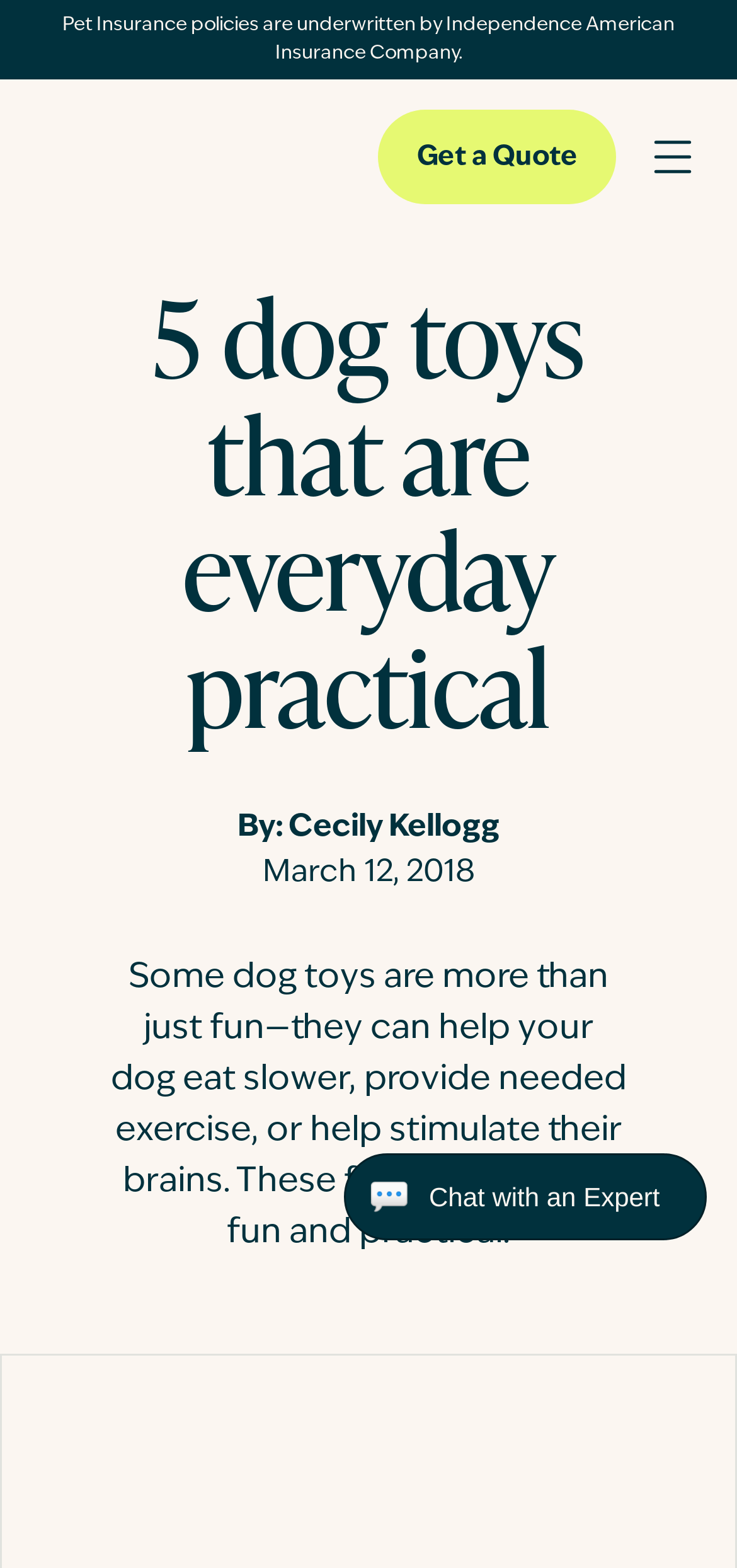Please determine the heading text of this webpage.

5 dog toys that are everyday practical